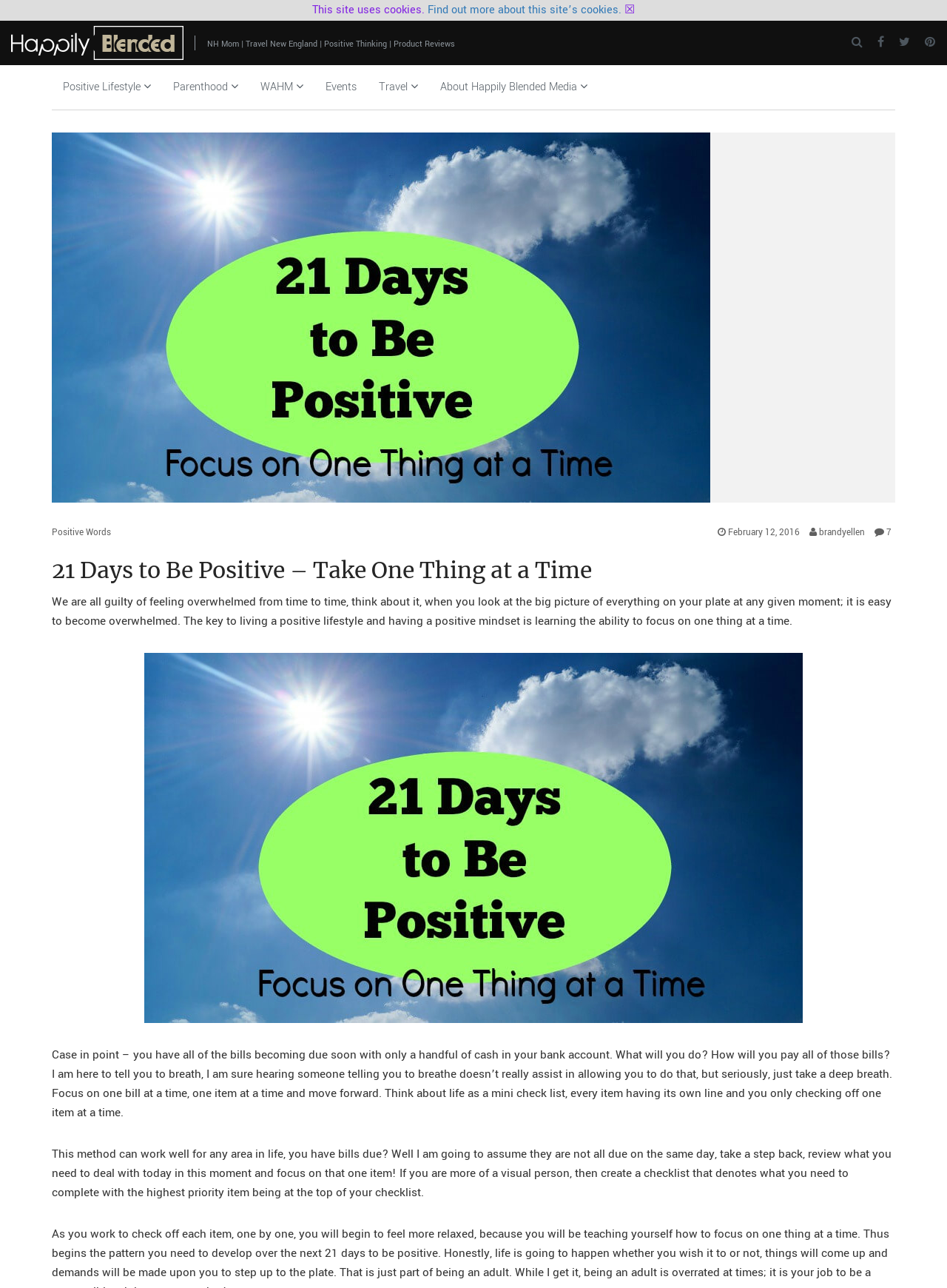Determine the bounding box coordinates of the clickable element to complete this instruction: "Click on the 'Positive Words' link". Provide the coordinates in the format of four float numbers between 0 and 1, [left, top, right, bottom].

[0.055, 0.409, 0.117, 0.418]